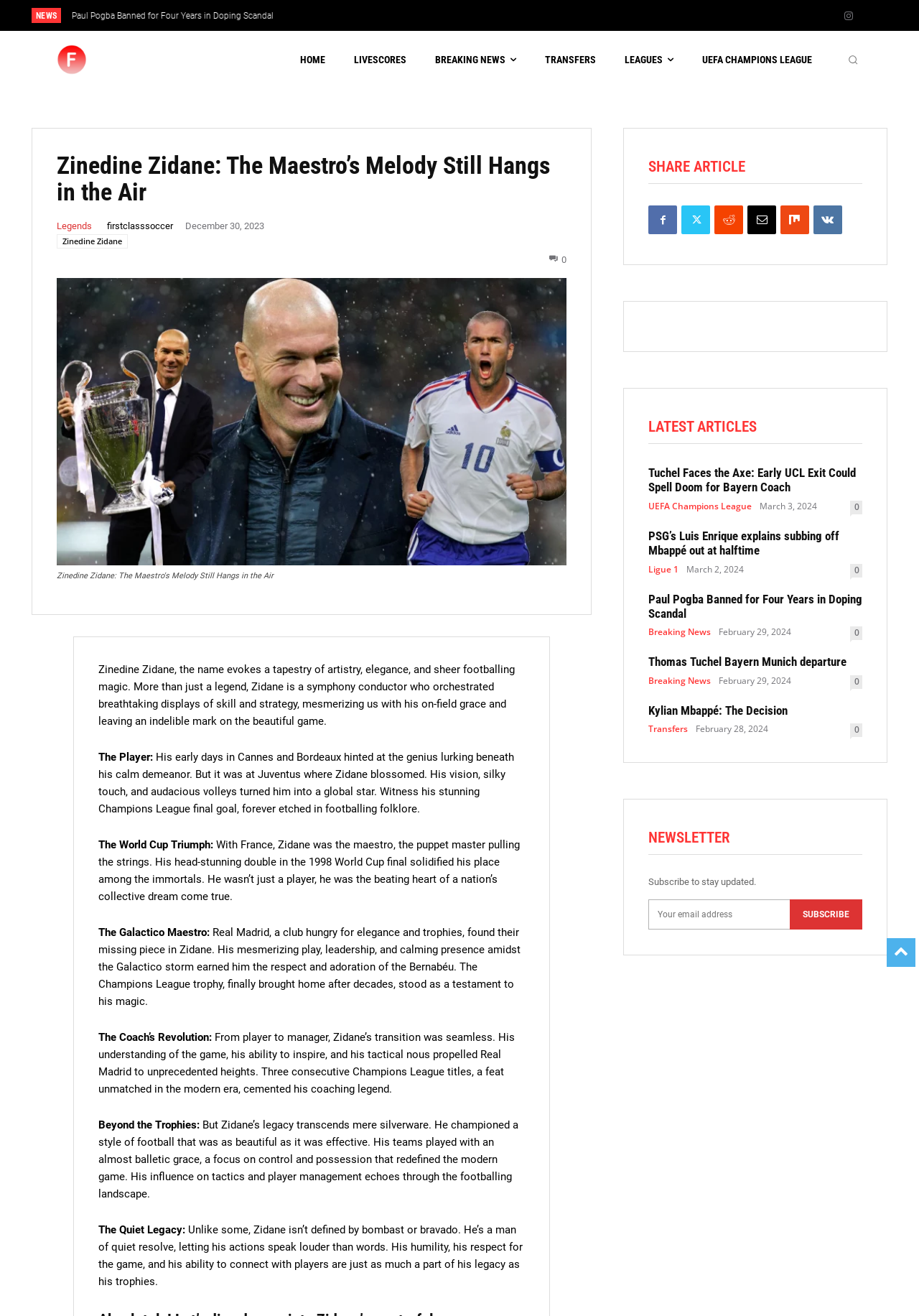Locate the bounding box coordinates of the area where you should click to accomplish the instruction: "Read the news about Tuchel facing the axe".

[0.705, 0.354, 0.938, 0.376]